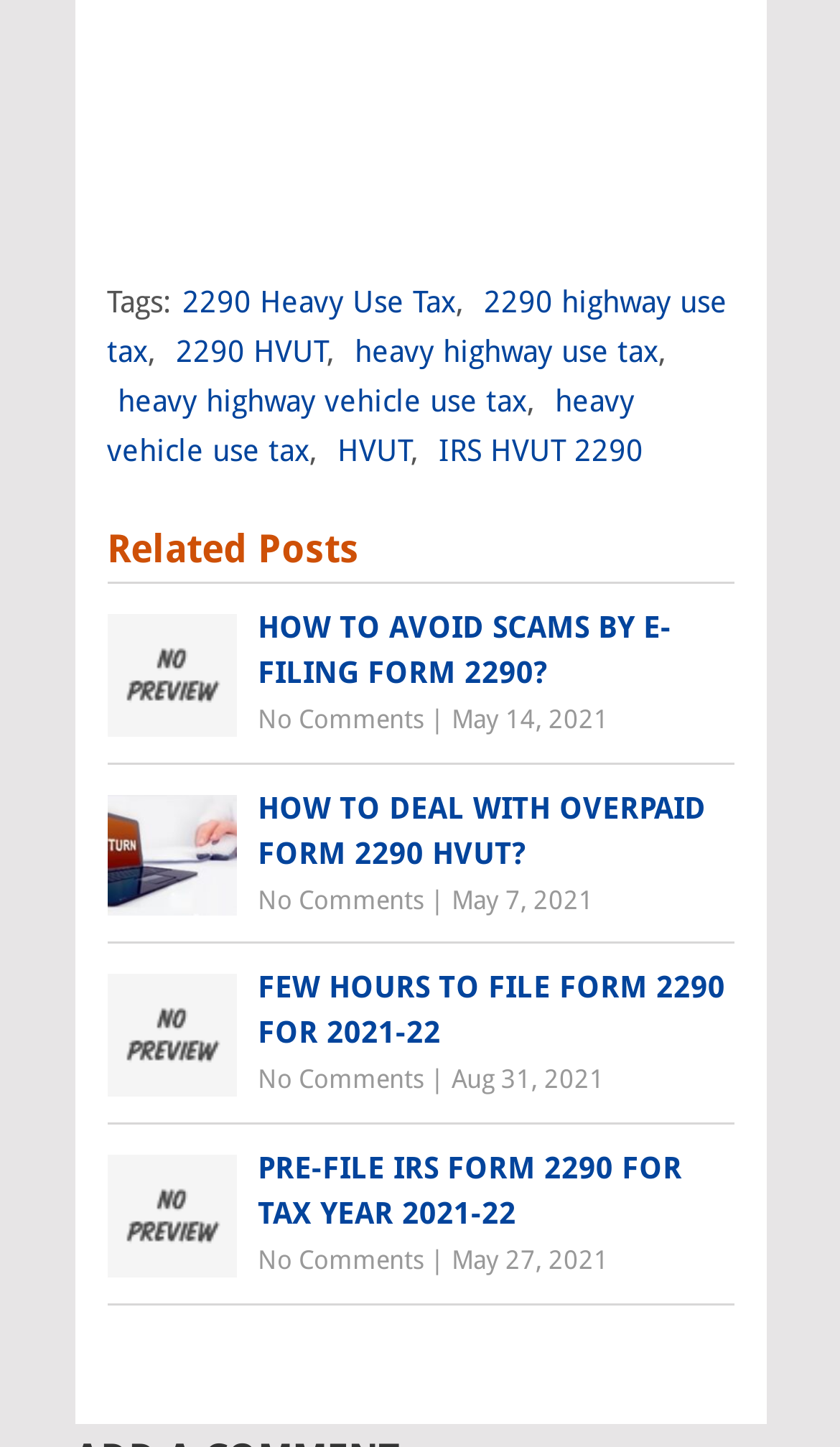Pinpoint the bounding box coordinates for the area that should be clicked to perform the following instruction: "Click on the link '2290 Heavy Use Tax'".

[0.217, 0.197, 0.542, 0.22]